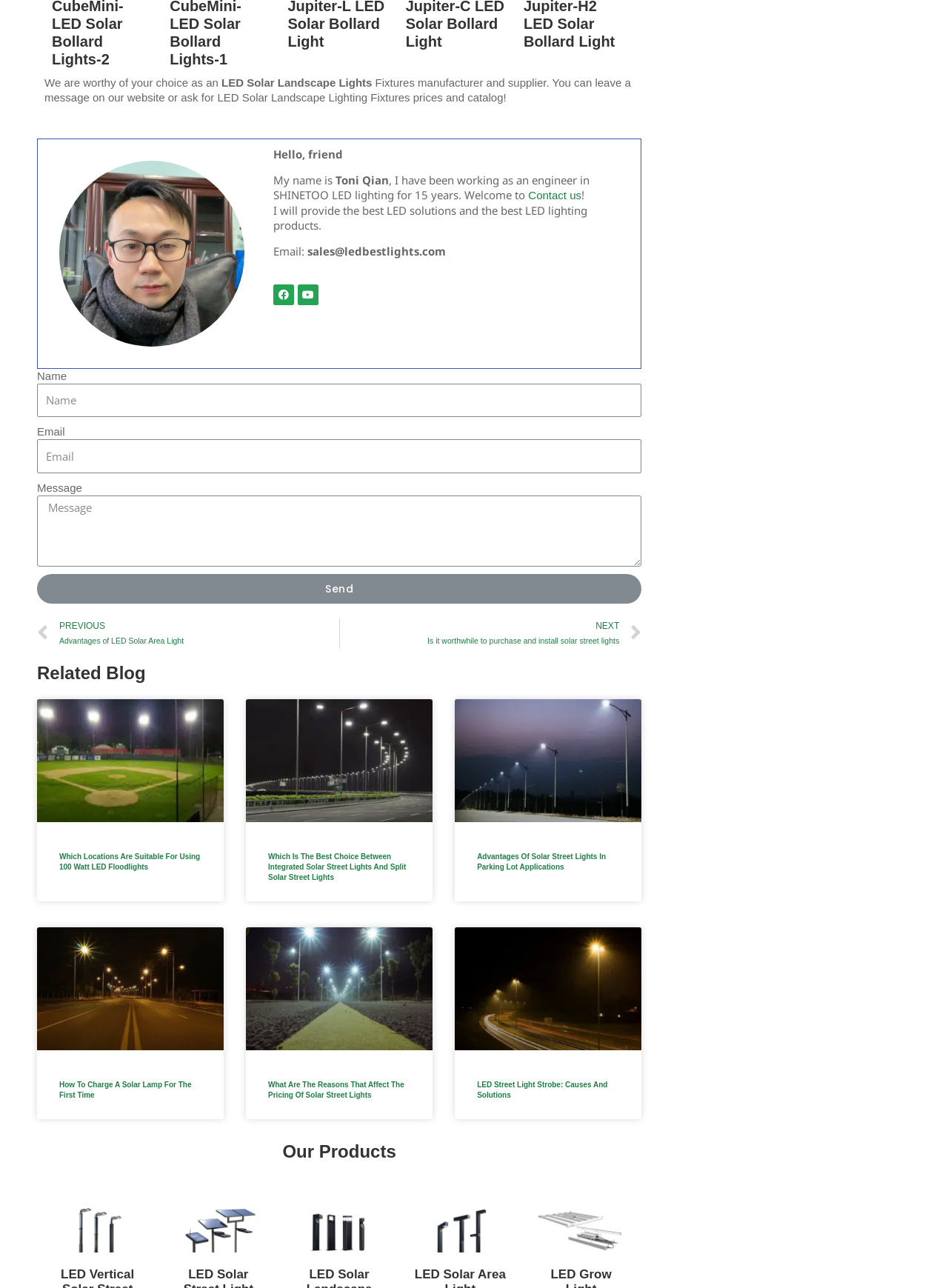Please identify the bounding box coordinates of the element's region that I should click in order to complete the following instruction: "Check the 'Our Products' section". The bounding box coordinates consist of four float numbers between 0 and 1, i.e., [left, top, right, bottom].

[0.039, 0.886, 0.677, 0.903]